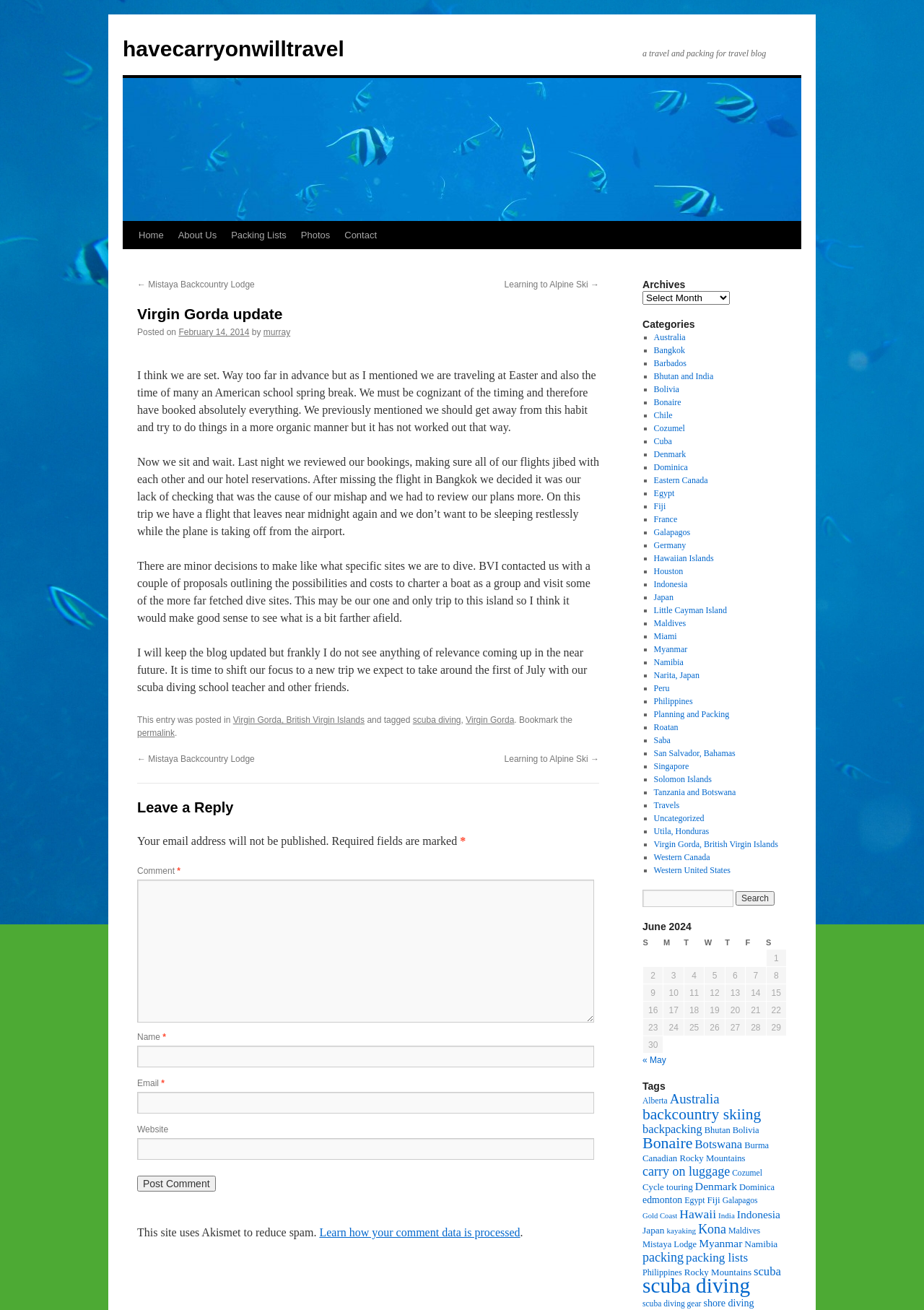Please locate the bounding box coordinates of the element's region that needs to be clicked to follow the instruction: "Select an archive from the dropdown". The bounding box coordinates should be provided as four float numbers between 0 and 1, i.e., [left, top, right, bottom].

[0.695, 0.222, 0.79, 0.233]